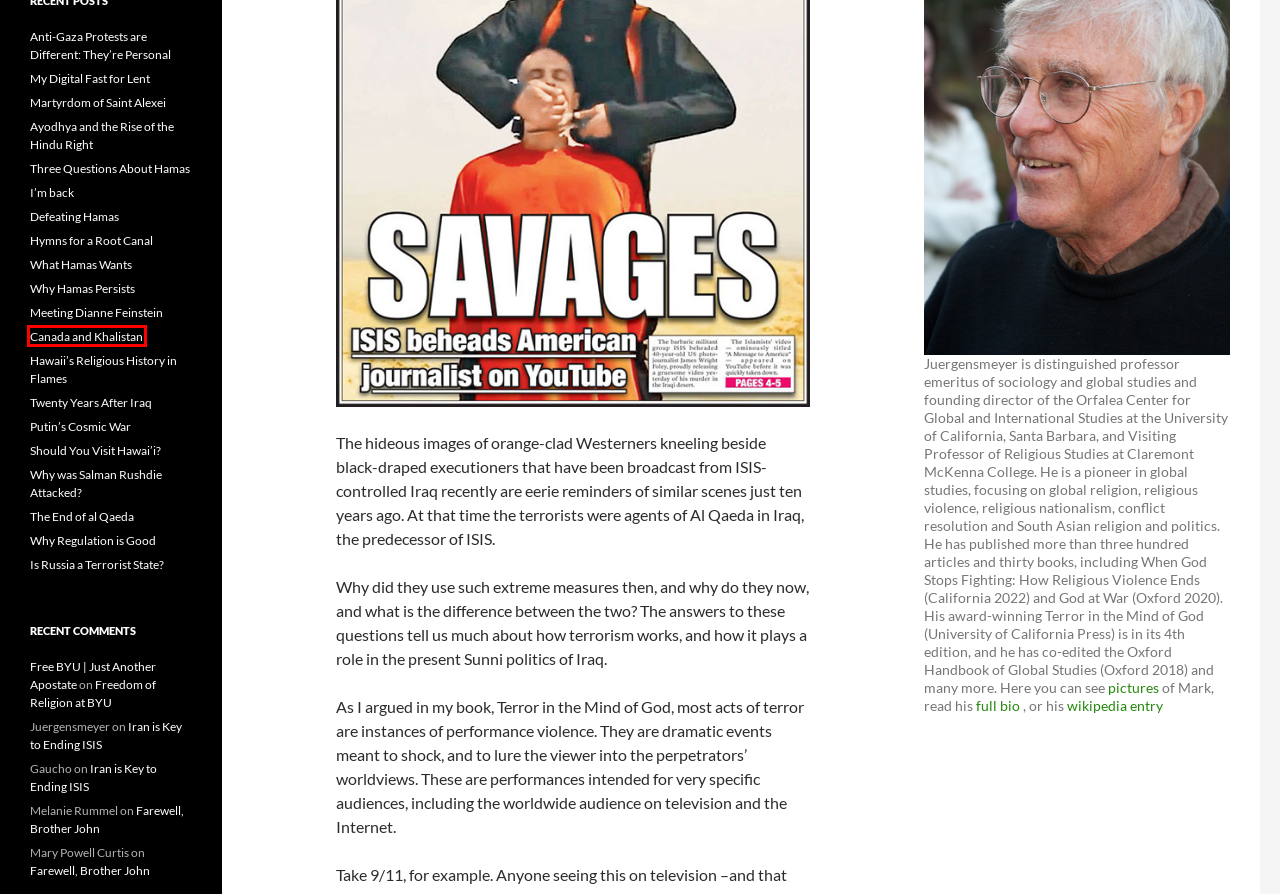You have a screenshot of a webpage with an element surrounded by a red bounding box. Choose the webpage description that best describes the new page after clicking the element inside the red bounding box. Here are the candidates:
A. Hawaii’s Religious History in Flames | RELIGION AND SOCIAL CHANGE IN A GLOBAL WORLD
B. Why Regulation is Good | RELIGION AND SOCIAL CHANGE IN A GLOBAL WORLD
C. Farewell, Brother John | RELIGION AND SOCIAL CHANGE IN A GLOBAL WORLD
D. What Hamas Wants | RELIGION AND SOCIAL CHANGE IN A GLOBAL WORLD
E. Why Hamas Persists | RELIGION AND SOCIAL CHANGE IN A GLOBAL WORLD
F. Iran is Key to Ending ISIS | RELIGION AND SOCIAL CHANGE IN A GLOBAL WORLD
G. Should You Visit Hawai’i? | RELIGION AND SOCIAL CHANGE IN A GLOBAL WORLD
H. Canada and Khalistan | RELIGION AND SOCIAL CHANGE IN A GLOBAL WORLD

H